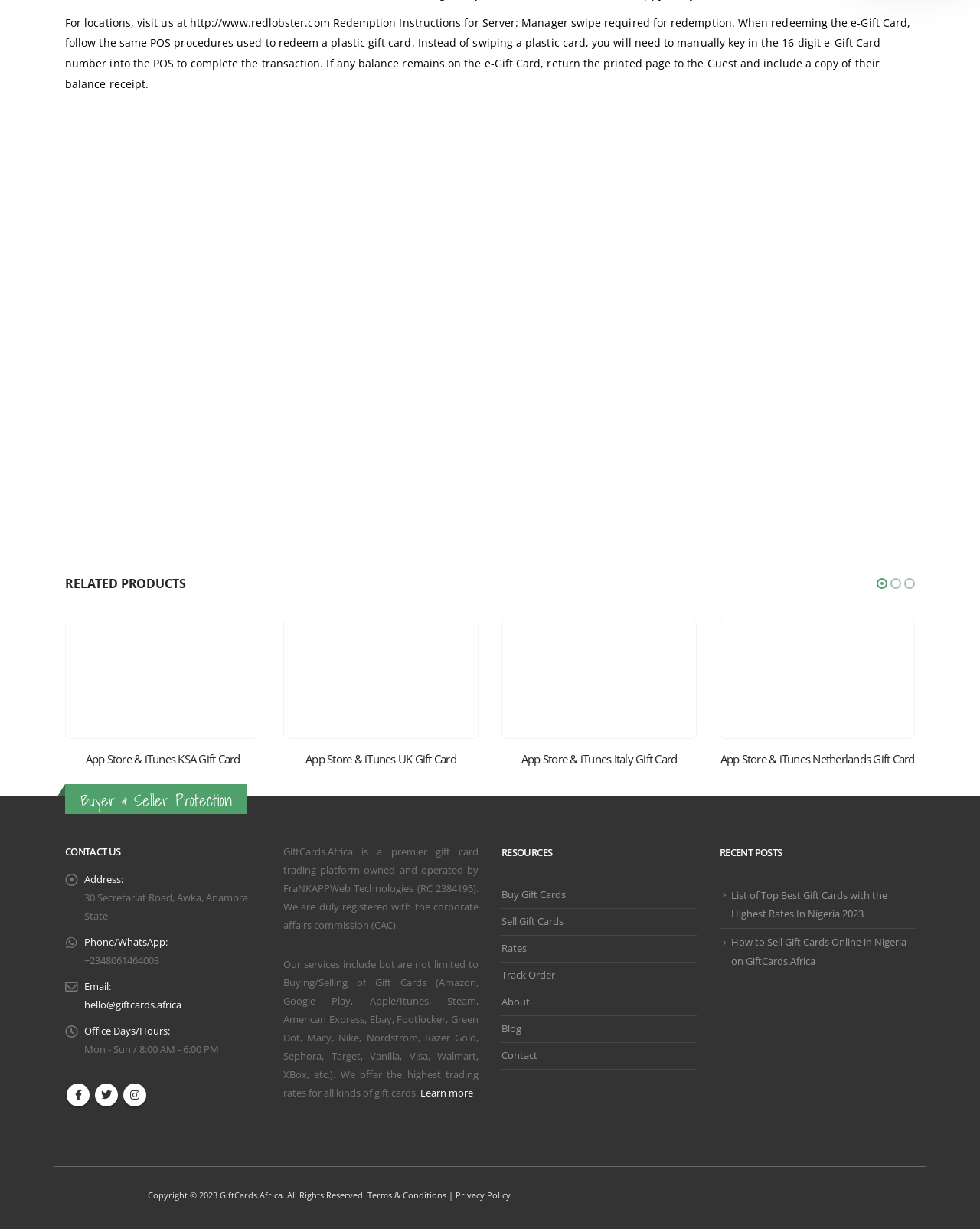What types of gift cards can be traded on GiftCards.Africa?
Give a detailed and exhaustive answer to the question.

According to the webpage, GiftCards.Africa allows trading of various types of gift cards, including but not limited to Amazon, Google Play, Apple/Itunes, Steam, American Express, Ebay, Footlocker, Green Dot, Macy, Nike, Nordstrom, Razer Gold, Sephora, Target, Vanilla, Visa, Walmart, XBox, etc.